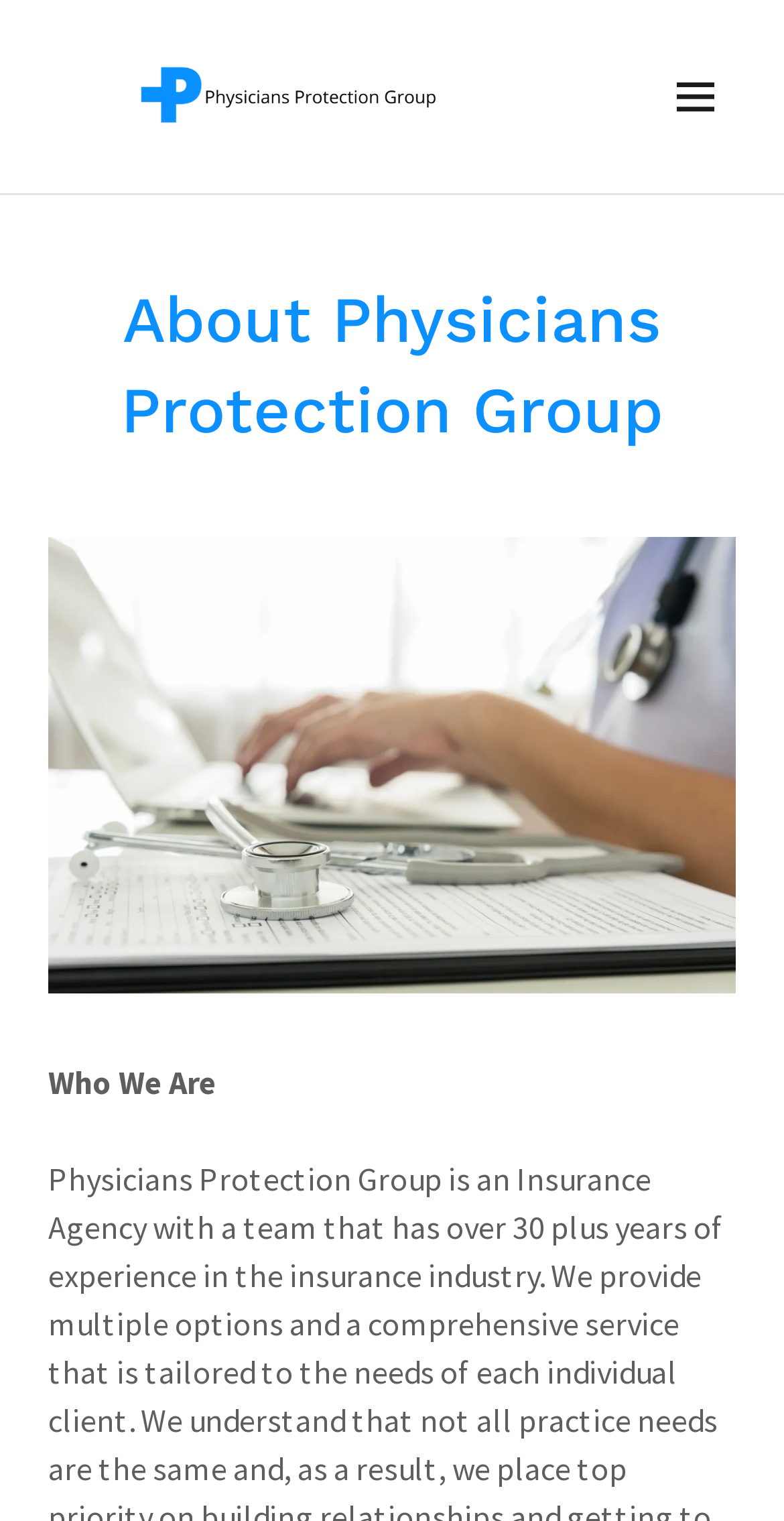Predict the bounding box of the UI element based on the description: "title="Physicians Protection Group"". The coordinates should be four float numbers between 0 and 1, formatted as [left, top, right, bottom].

[0.082, 0.011, 0.655, 0.116]